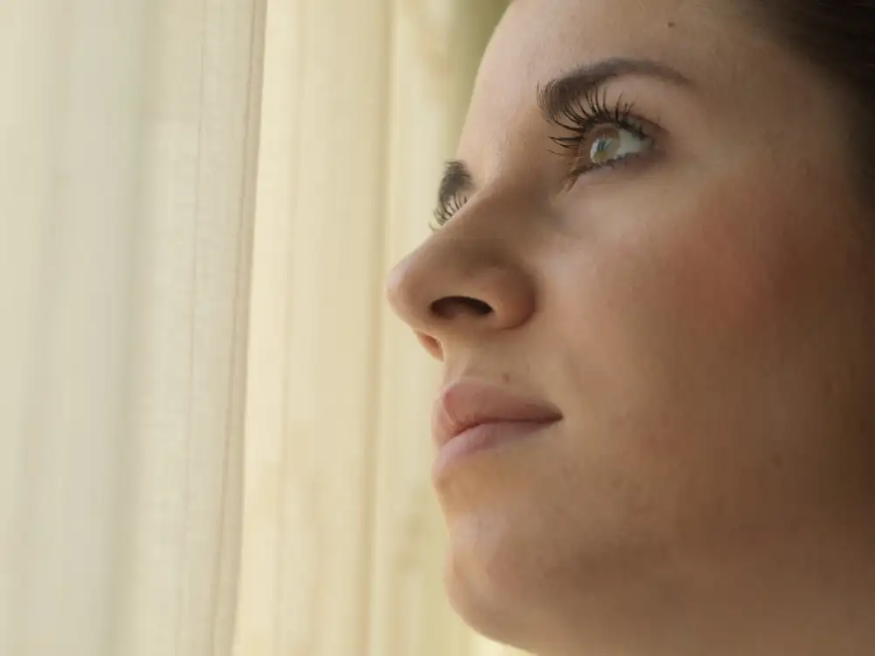Answer the question below with a single word or a brief phrase: 
What is framing the woman's profile?

Curtains